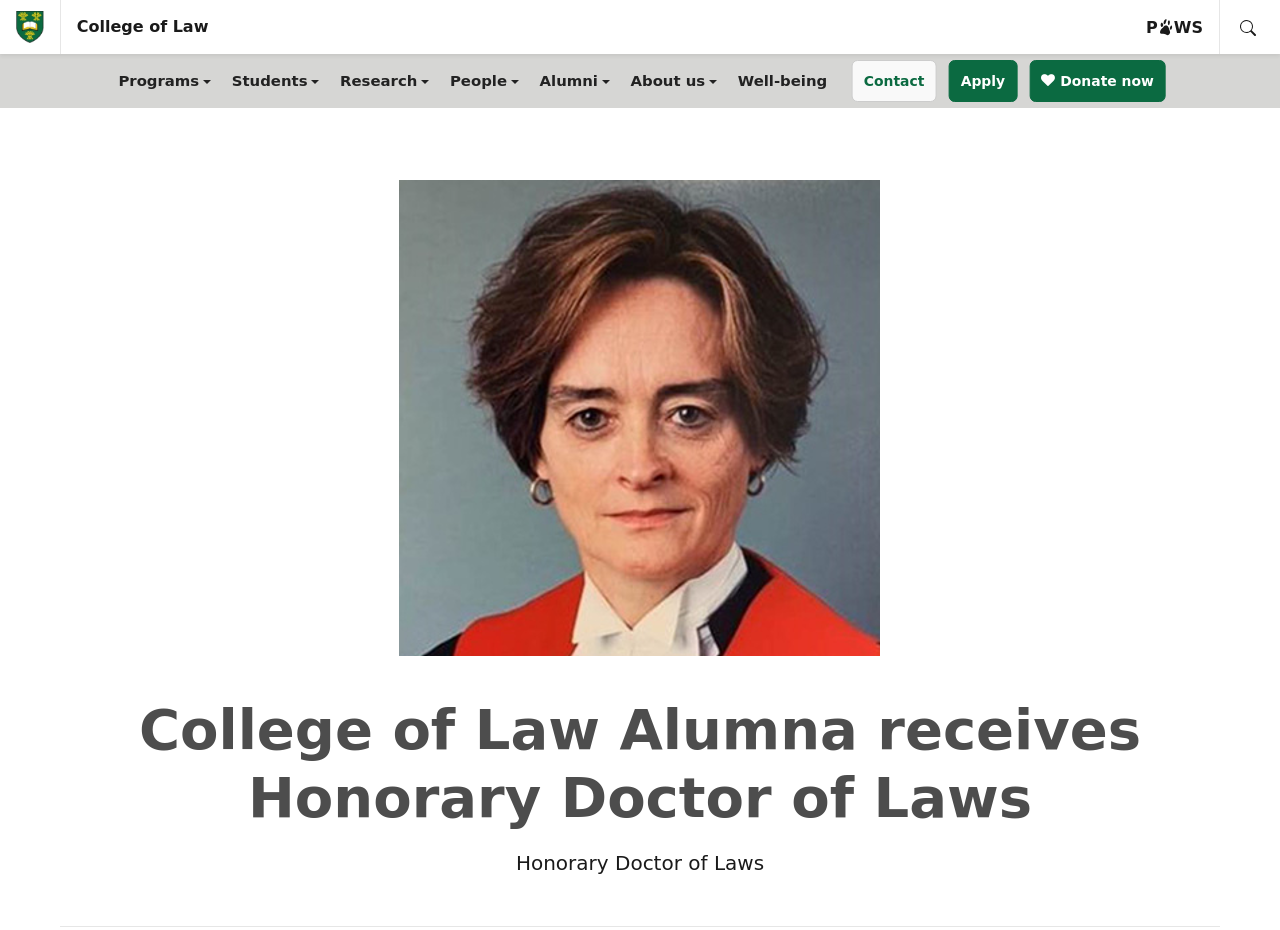Highlight the bounding box coordinates of the element that should be clicked to carry out the following instruction: "Search the USask". The coordinates must be given as four float numbers ranging from 0 to 1, i.e., [left, top, right, bottom].

[0.953, 0.0, 1.0, 0.058]